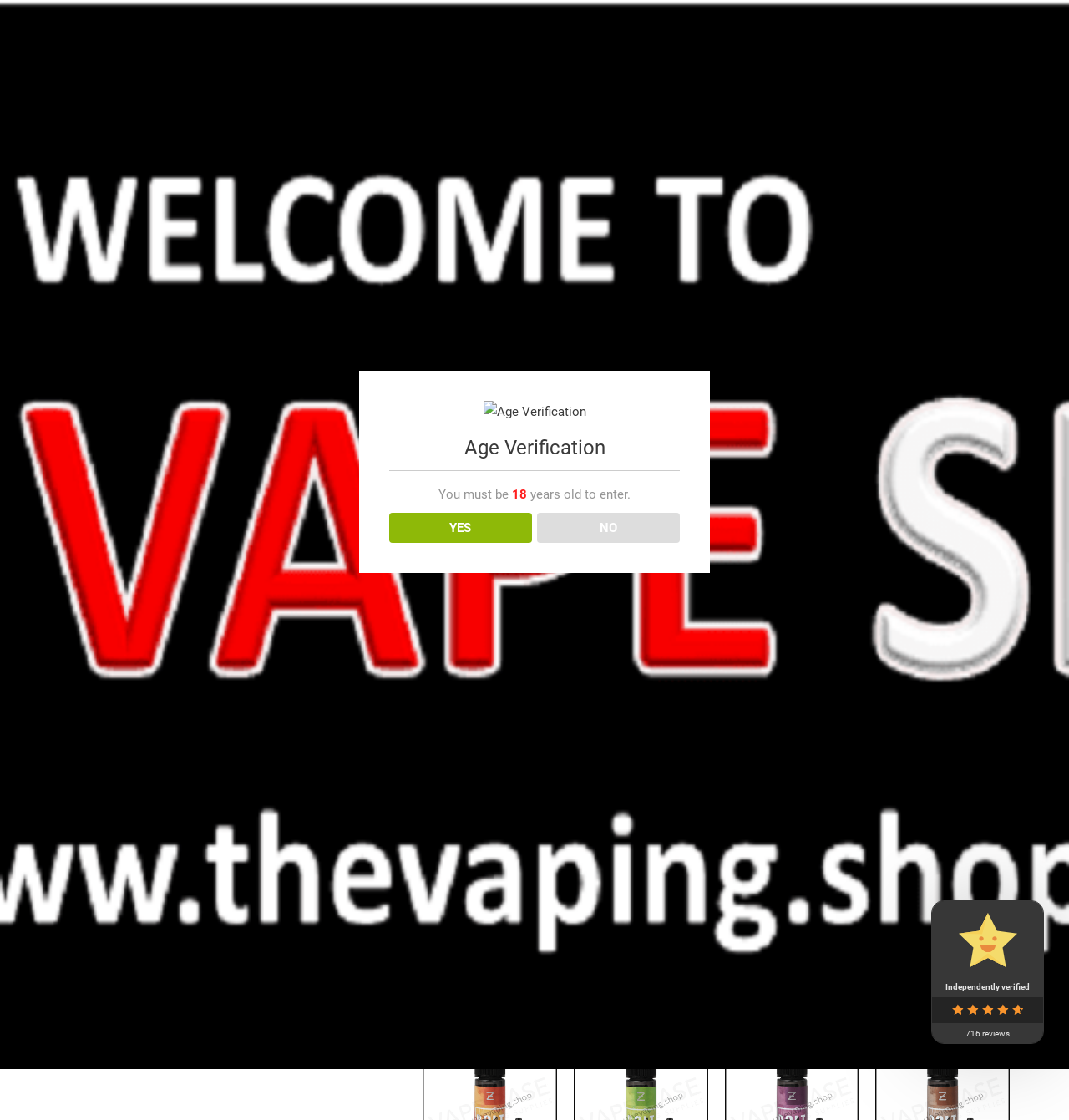Identify the bounding box coordinates of the section to be clicked to complete the task described by the following instruction: "View Bolt Strawberry Shortcake by Zeus Juice product details". The coordinates should be four float numbers between 0 and 1, formatted as [left, top, right, bottom].

[0.395, 0.222, 0.555, 0.374]